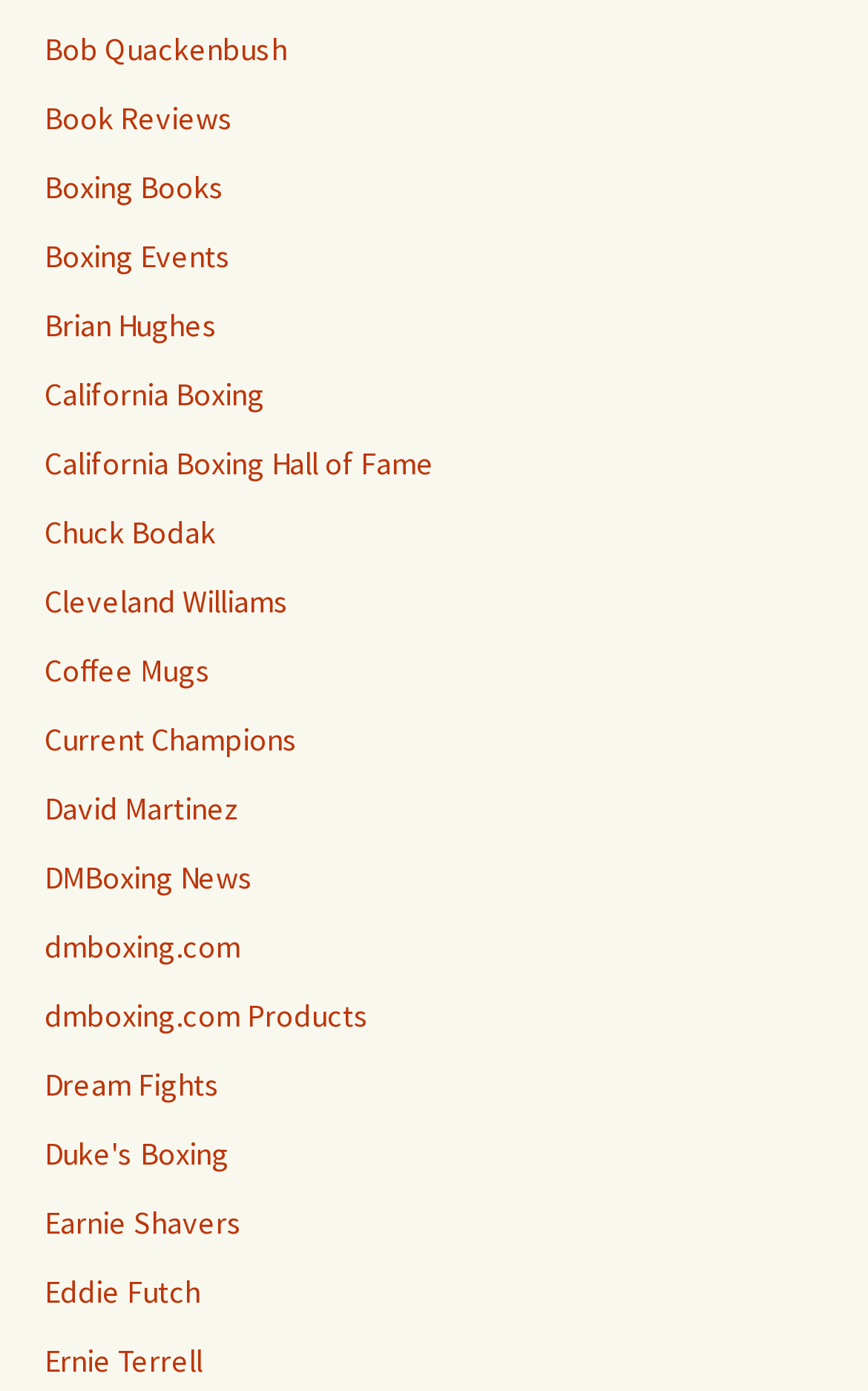Can you specify the bounding box coordinates for the region that should be clicked to fulfill this instruction: "View DMBoxing News".

[0.051, 0.616, 0.292, 0.645]